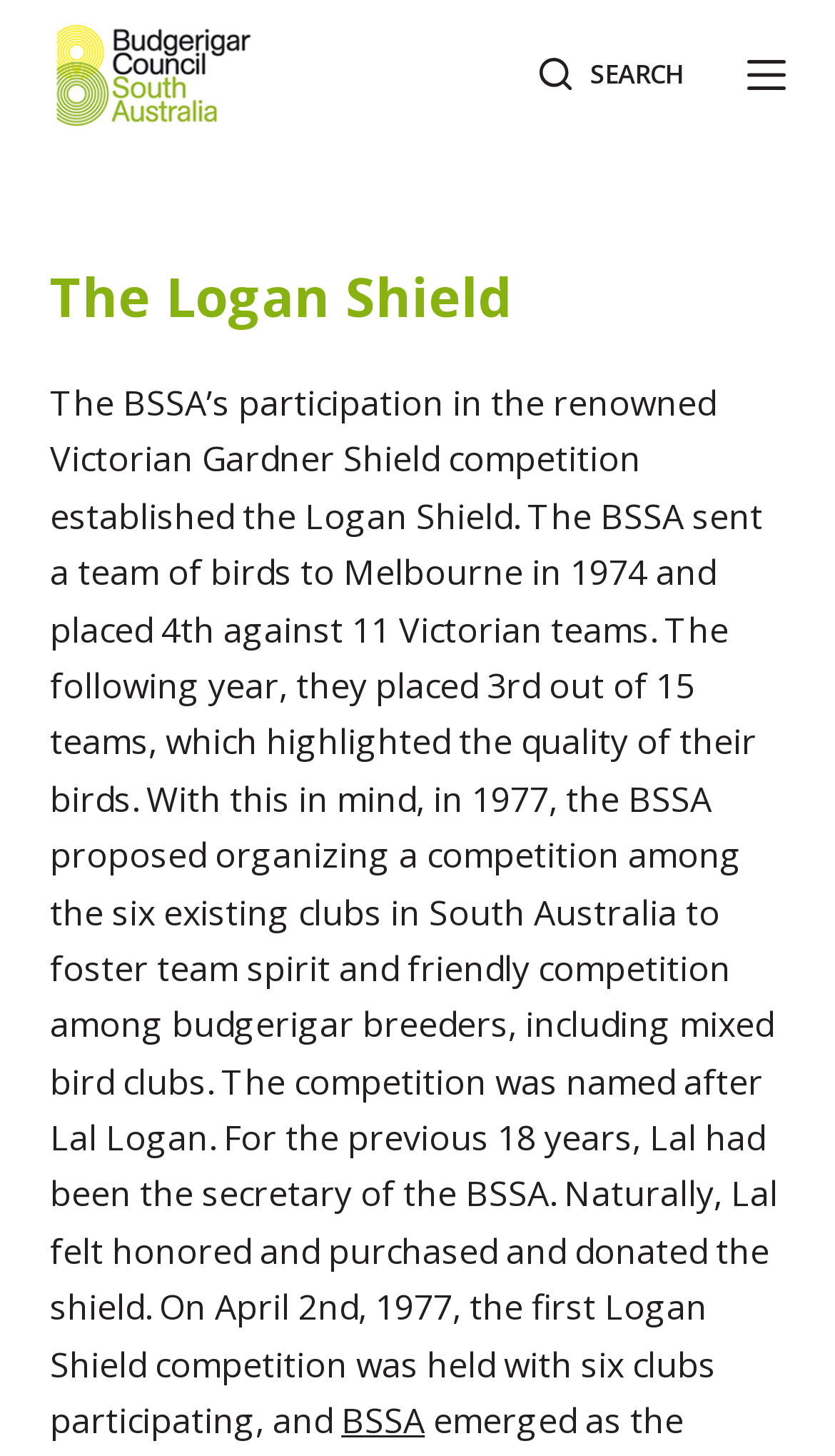What is the name of the competition established by BSSA?
Please give a well-detailed answer to the question.

By reading the text on the webpage, I found that the BSSA proposed organizing a competition among the six existing clubs in South Australia, and this competition was named after Lal Logan, who was the secretary of the BSSA for 18 years.